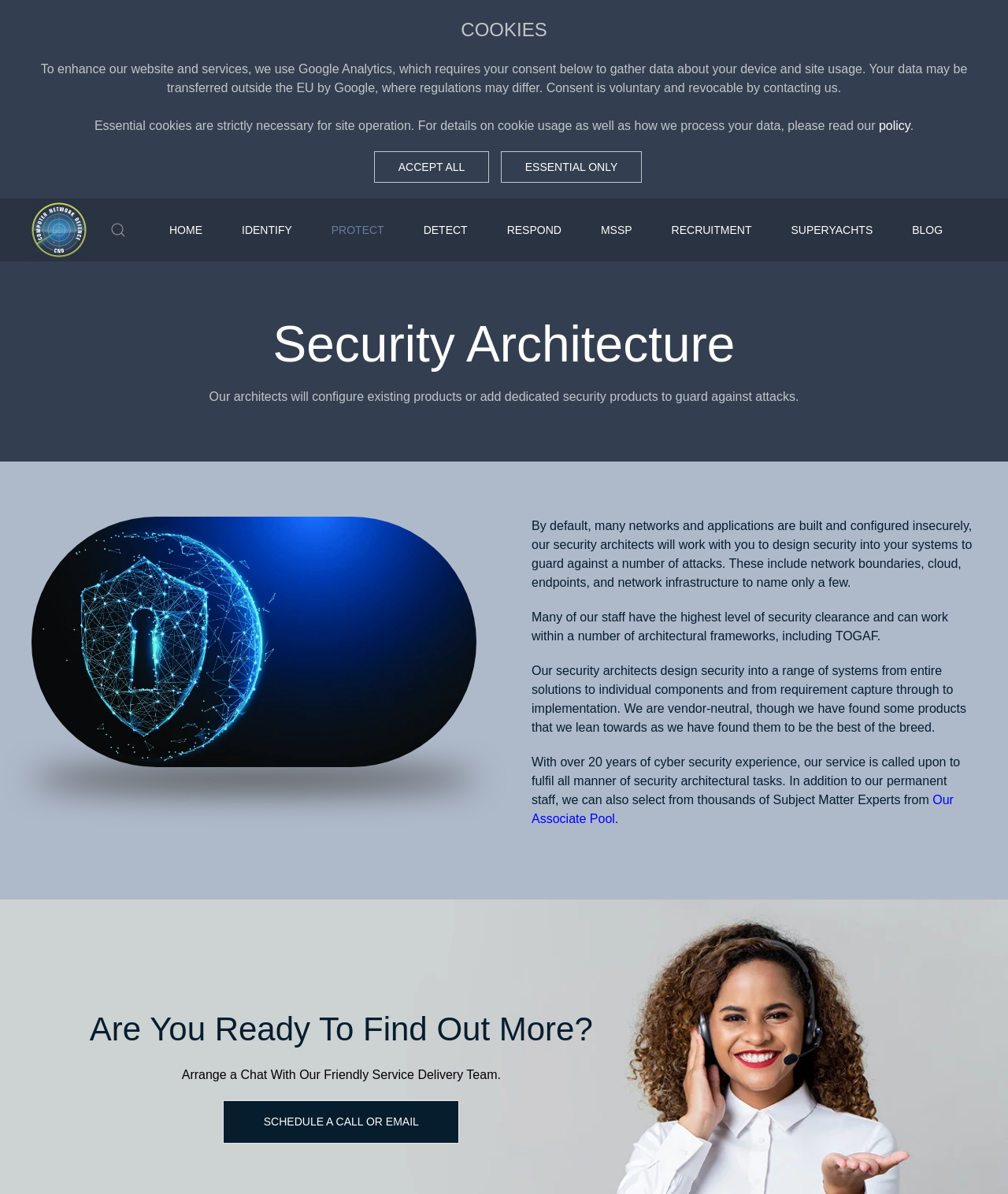Find the bounding box coordinates of the clickable region needed to perform the following instruction: "Click the 'HOME' button". The coordinates should be provided as four float numbers between 0 and 1, i.e., [left, top, right, bottom].

[0.148, 0.166, 0.22, 0.219]